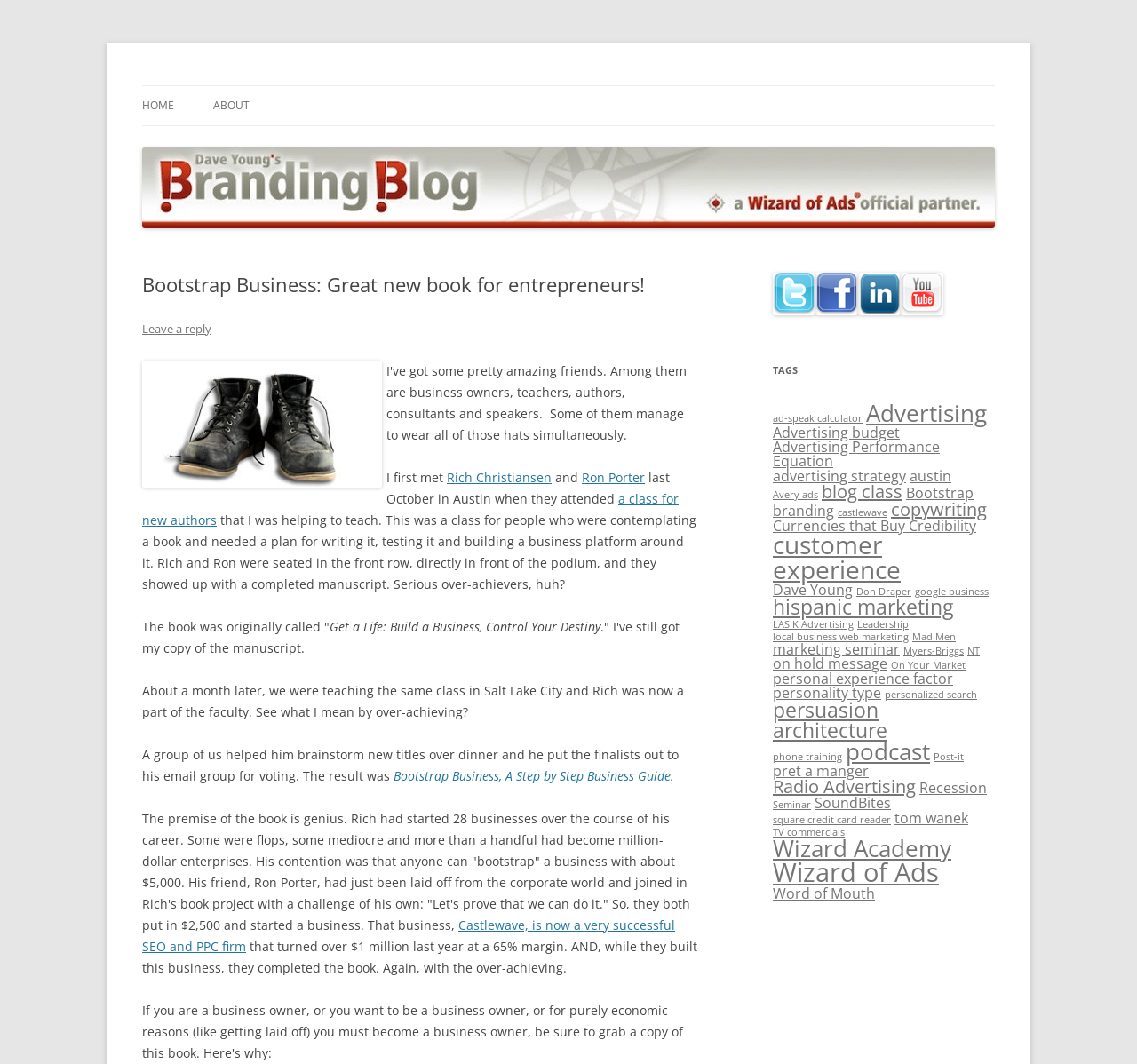Summarize the contents and layout of the webpage in detail.

This webpage is a blog post titled "Bootstrap Business: Great new book for entrepreneurs!" on the BrandingBlog by Dave Young. At the top of the page, there is a heading with the blog title and a link to the homepage. Below that, there is a navigation menu with links to "HOME", "ABOUT", and other pages.

The main content of the page is a blog post about a book called "Bootstrap Business" written by Rich Christiansen and Ron Porter. The post starts with a brief introduction to the authors, who are described as over-achievers. The author of the blog post met them at a class for new authors in Austin, where they had already completed a manuscript. The post then goes on to describe the book's premise, which is that anyone can start a business with about $5,000. The authors put this idea to the test by starting a business with $2,500 each and eventually built a successful SEO and PPC firm called Castlewave.

The blog post is divided into several paragraphs, with links to other relevant articles and resources scattered throughout. There are also several images on the page, including a picture of the book cover and social media icons.

On the right-hand side of the page, there is a section with links to various tags, including "ad-speak calculator", "Advertising", "Bootstrap", and many others. There are 43 tags in total, each with a varying number of items associated with it.

At the bottom of the page, there are links to social media platforms, including Twitter, Facebook, LinkedIn, and YouTube.